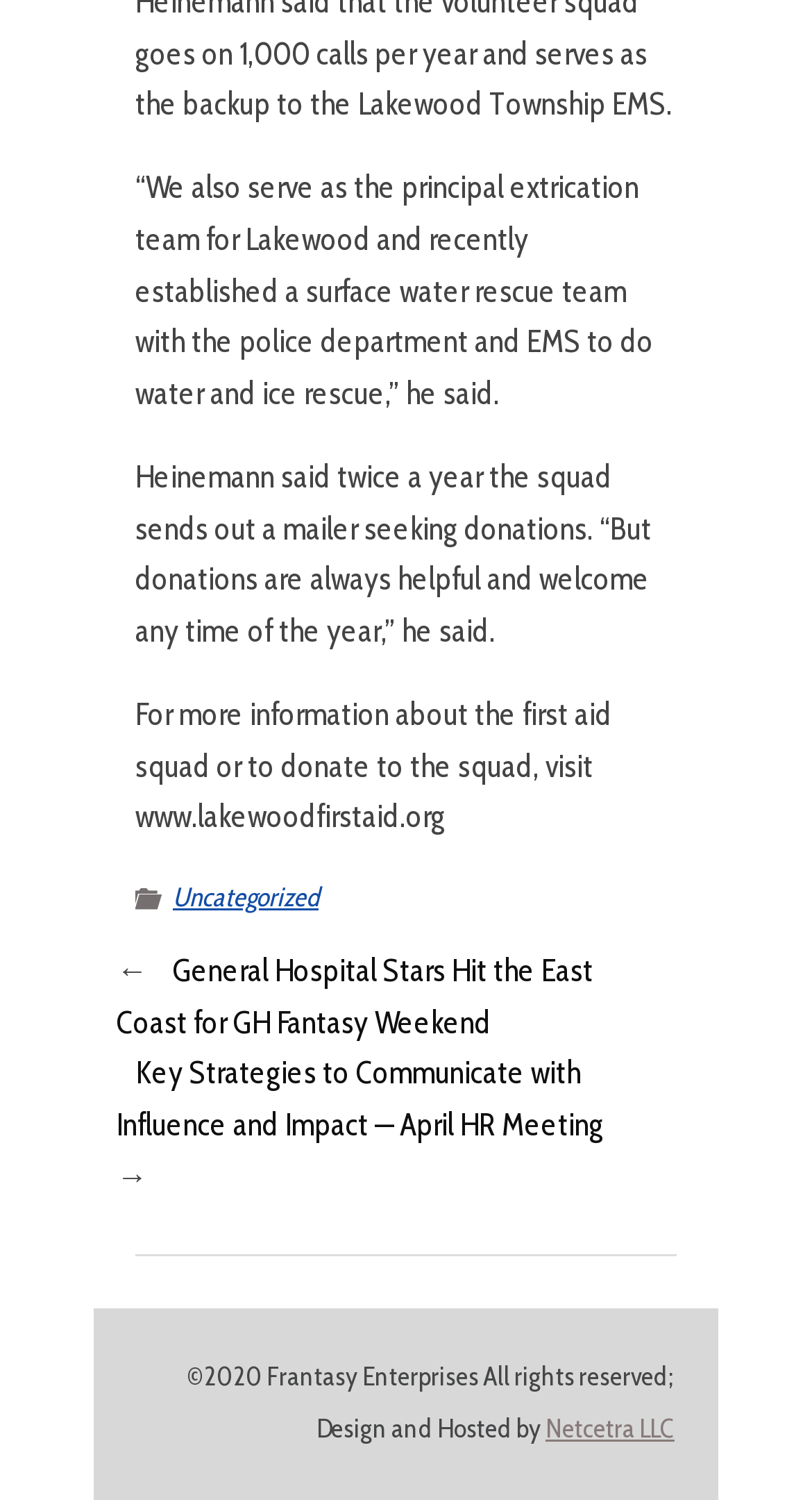What is the orientation of the separator?
Please provide a single word or phrase based on the screenshot.

Horizontal